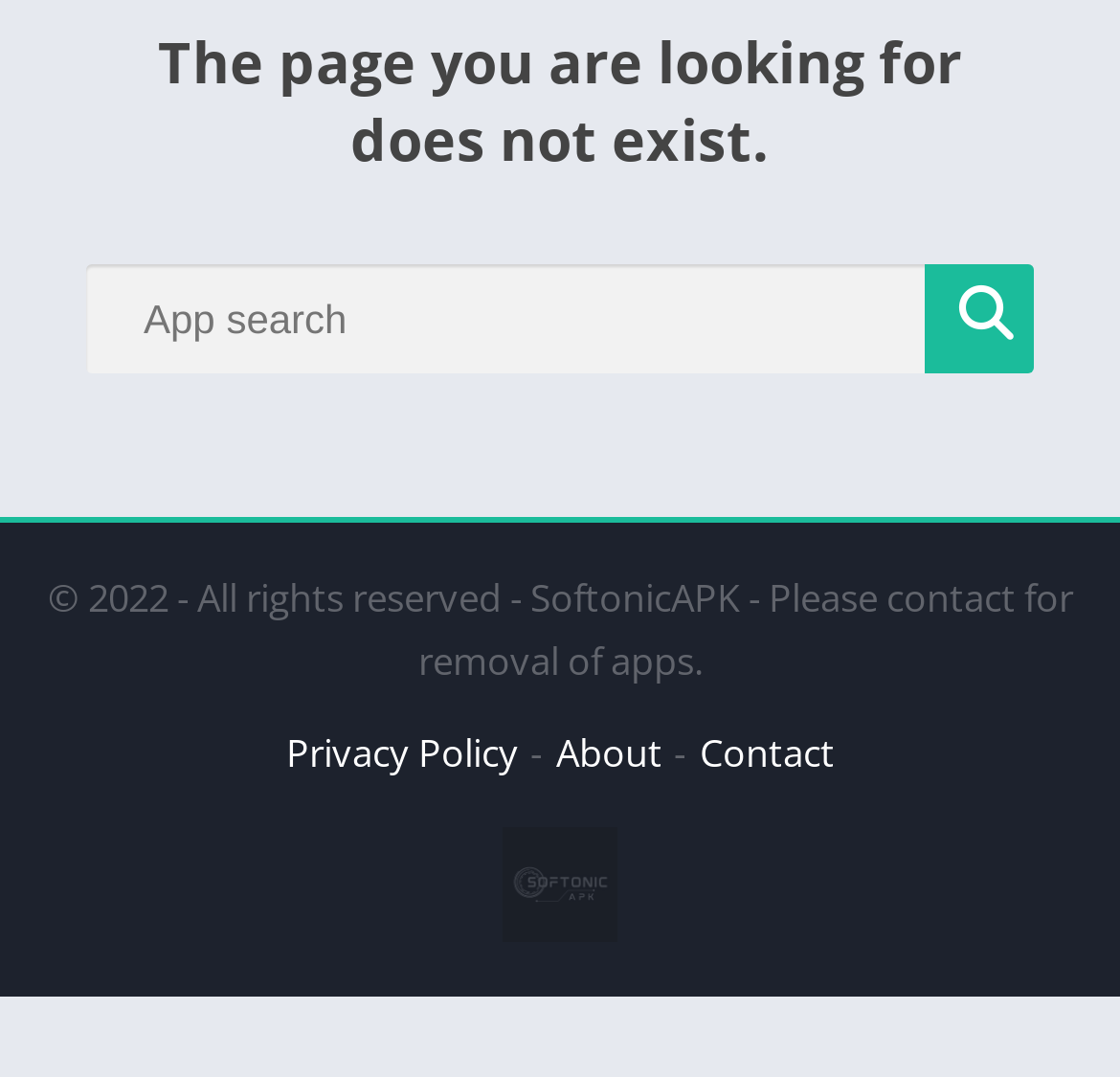Given the description "aria-label="Search" title="App search"", determine the bounding box of the corresponding UI element.

[0.826, 0.245, 0.923, 0.347]